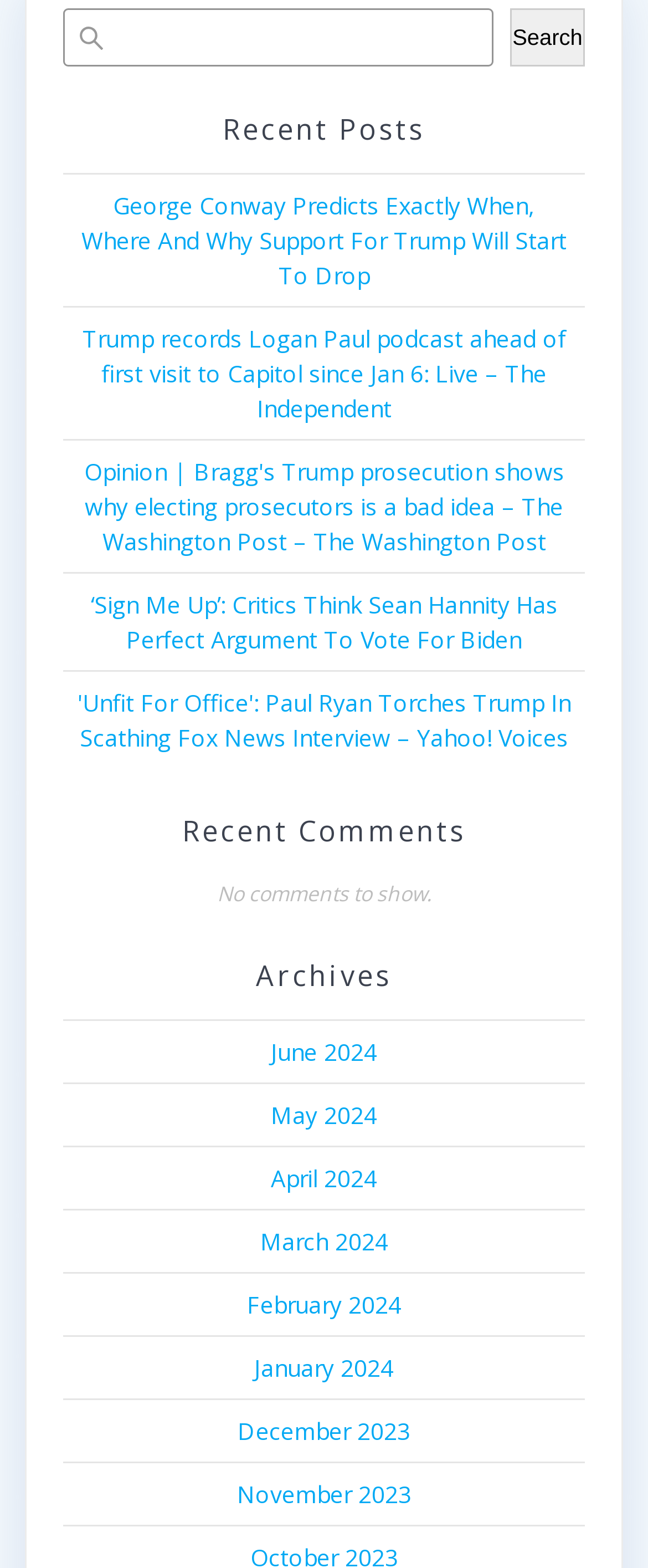Use a single word or phrase to answer this question: 
How many links are there in the 'Recent Posts' section?

5